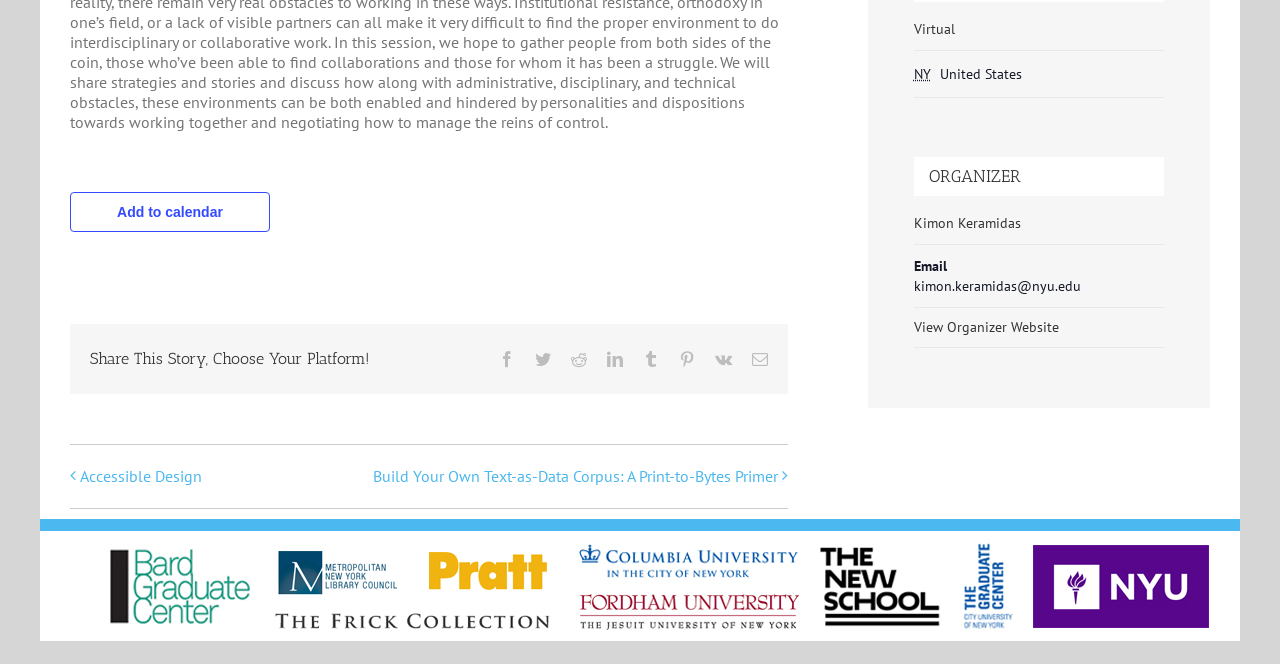Extract the bounding box coordinates for the UI element described by the text: "Add to calendar". The coordinates should be in the form of [left, top, right, bottom] with values between 0 and 1.

[0.091, 0.307, 0.174, 0.331]